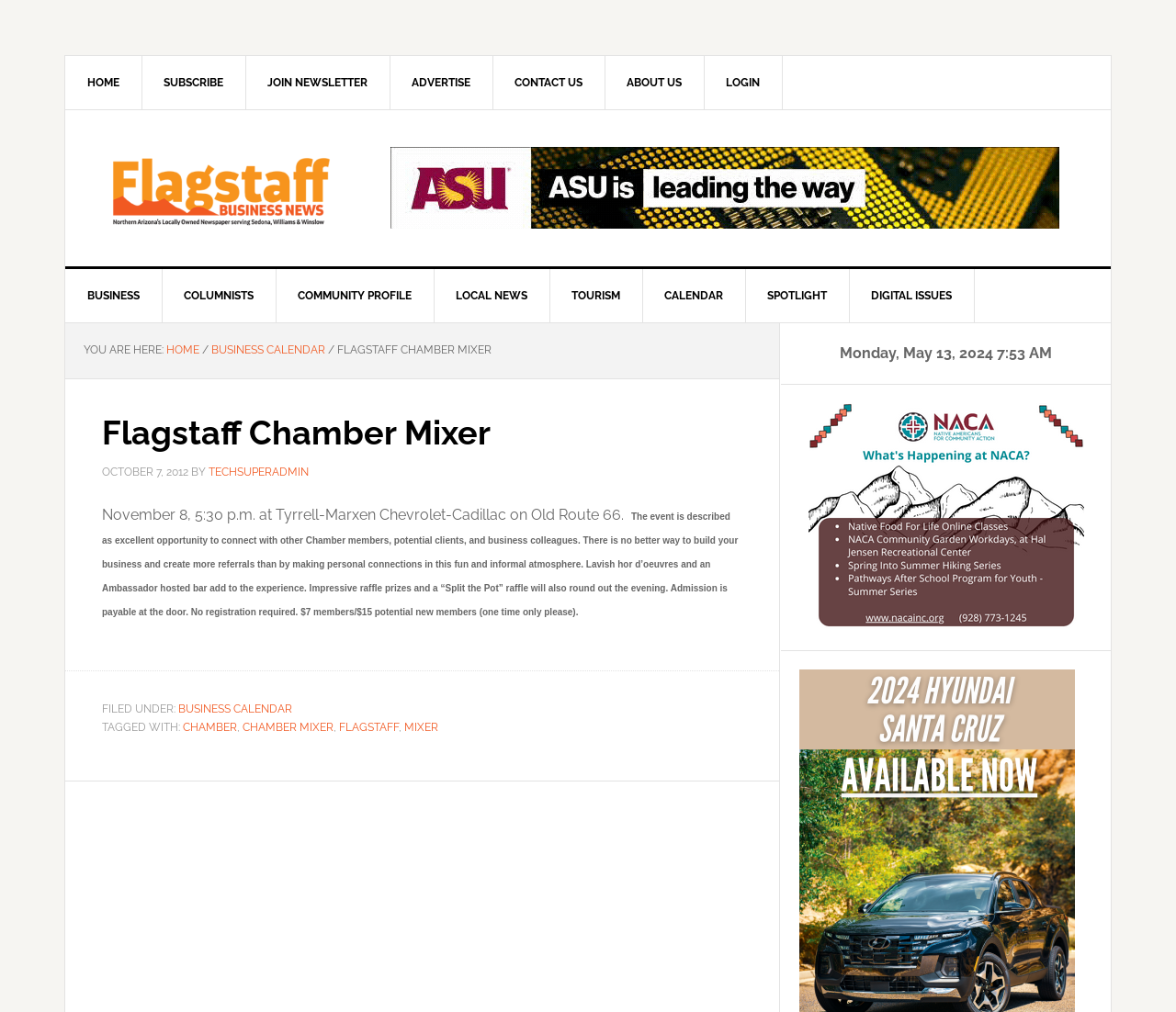Locate the bounding box coordinates of the area to click to fulfill this instruction: "go to the 'BUSINESS CALENDAR' page". The bounding box should be presented as four float numbers between 0 and 1, in the order [left, top, right, bottom].

[0.18, 0.339, 0.277, 0.352]